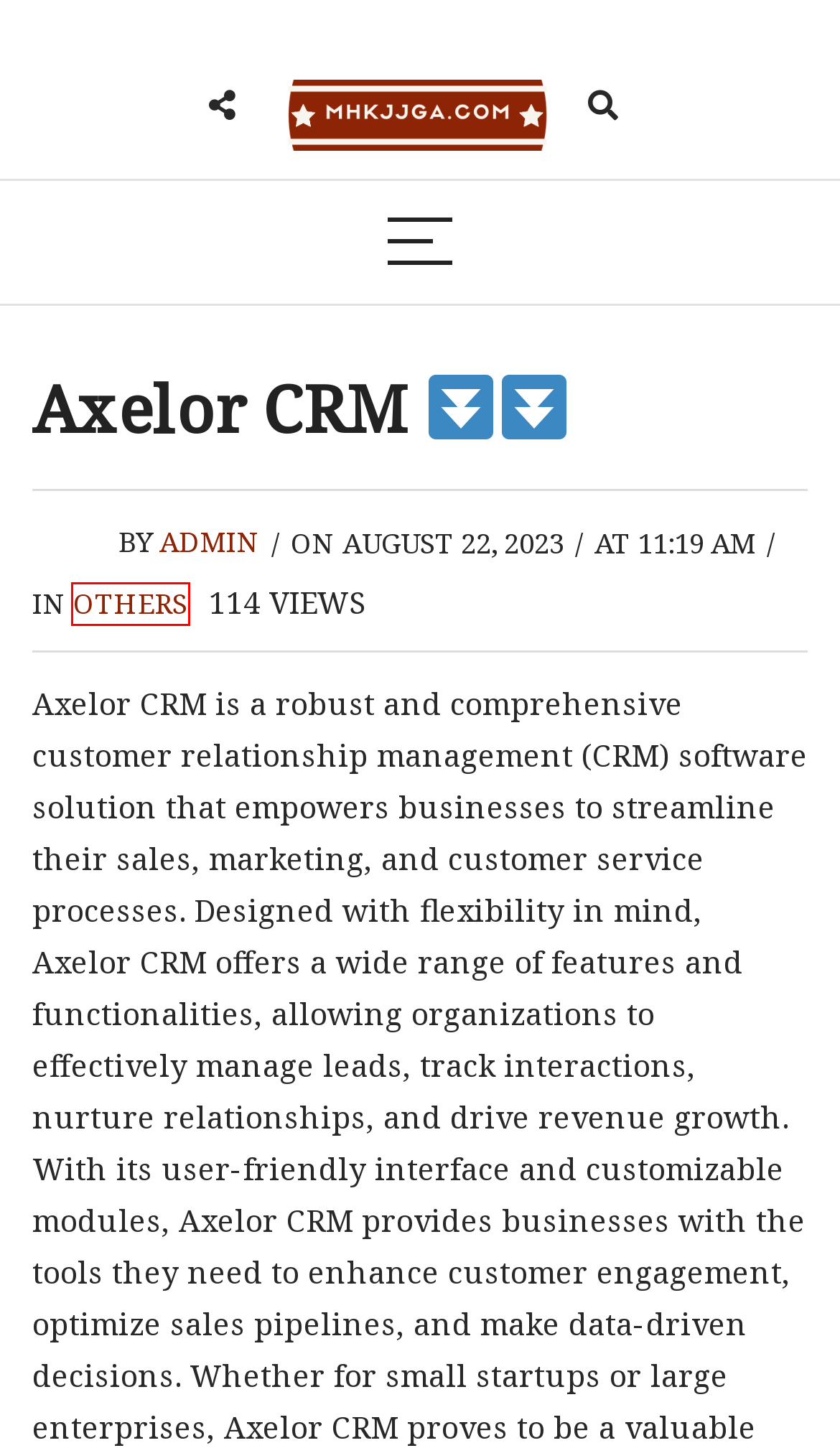You are given a screenshot depicting a webpage with a red bounding box around a UI element. Select the description that best corresponds to the new webpage after clicking the selected element. Here are the choices:
A. Lifestyle - MHK JJGA
B. MHK JJGA
C. Others - MHK JJGA
D. Form - MHK JJGA
E. admin, Author at MHK JJGA
F. Enhance Your Home with Ultimate Garage Door Service
G. What Does Revise Payment Mean: Definition, Methods
H. Game - MHK JJGA

C